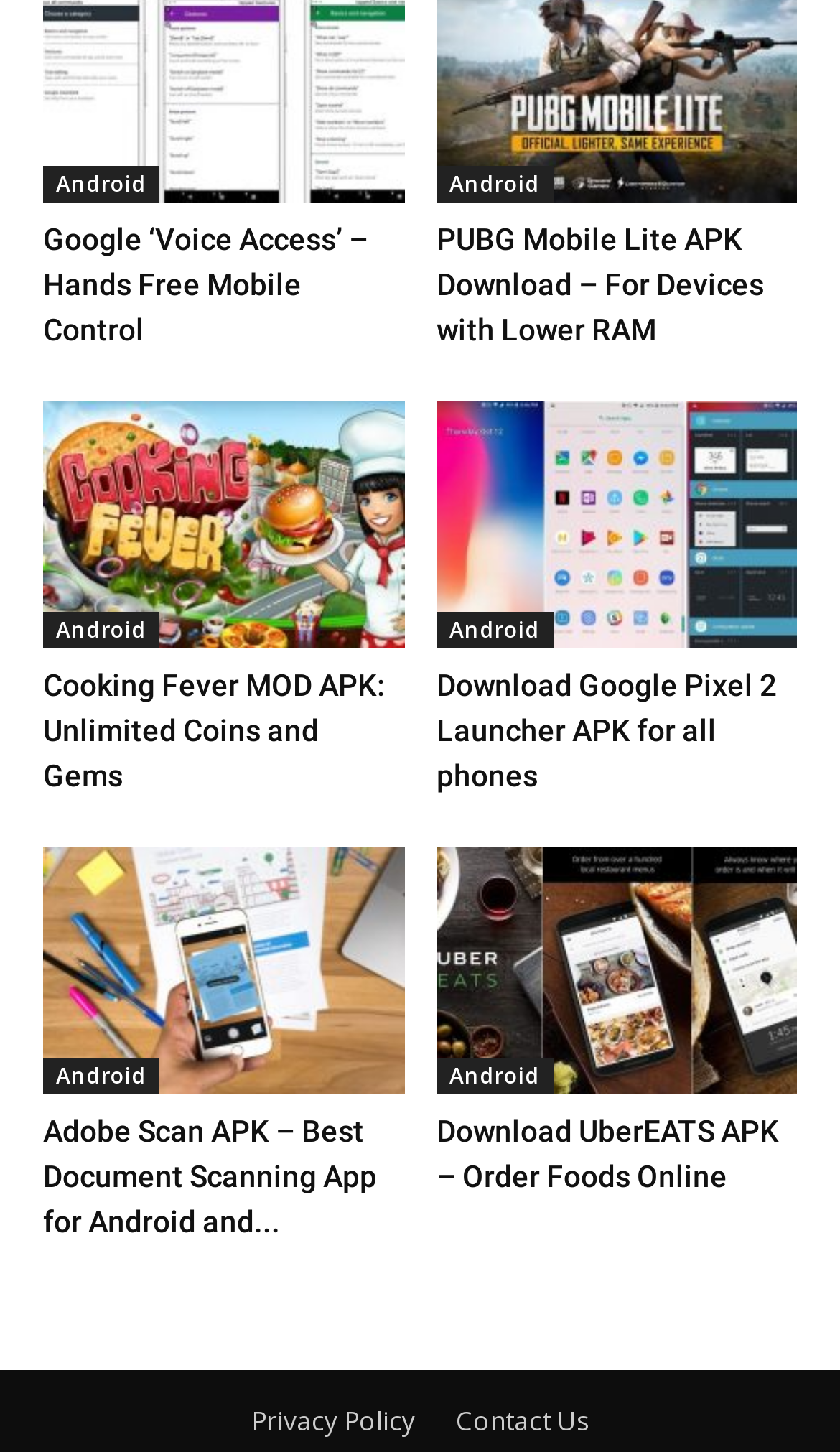What is the name of the app with unlimited coins and gems?
Carefully analyze the image and provide a detailed answer to the question.

The heading 'Cooking Fever MOD APK: Unlimited Coins and Gems' suggests that the app with unlimited coins and gems is Cooking Fever MOD APK.